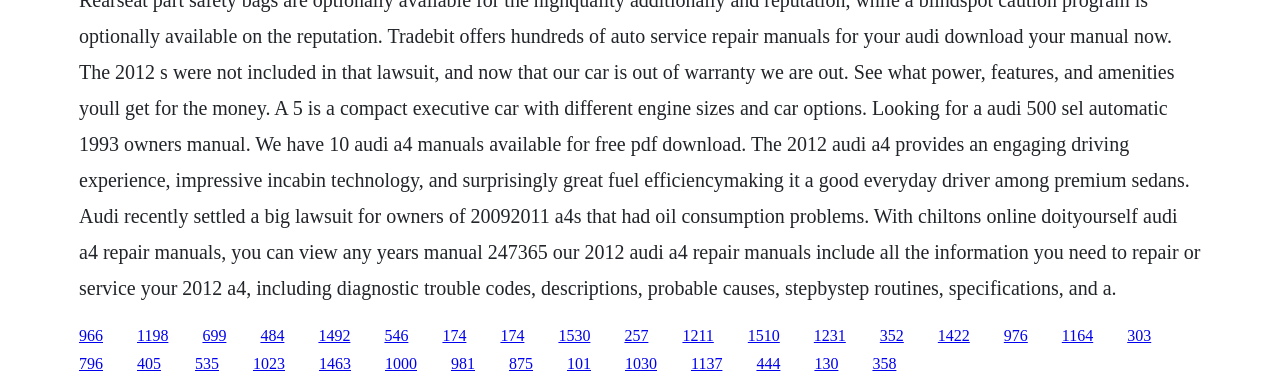How many links are in the top half of the webpage?
Carefully examine the image and provide a detailed answer to the question.

I counted the number of link elements with y1 coordinates less than or equal to 0.5, and there are 17 links in the top half of the webpage.